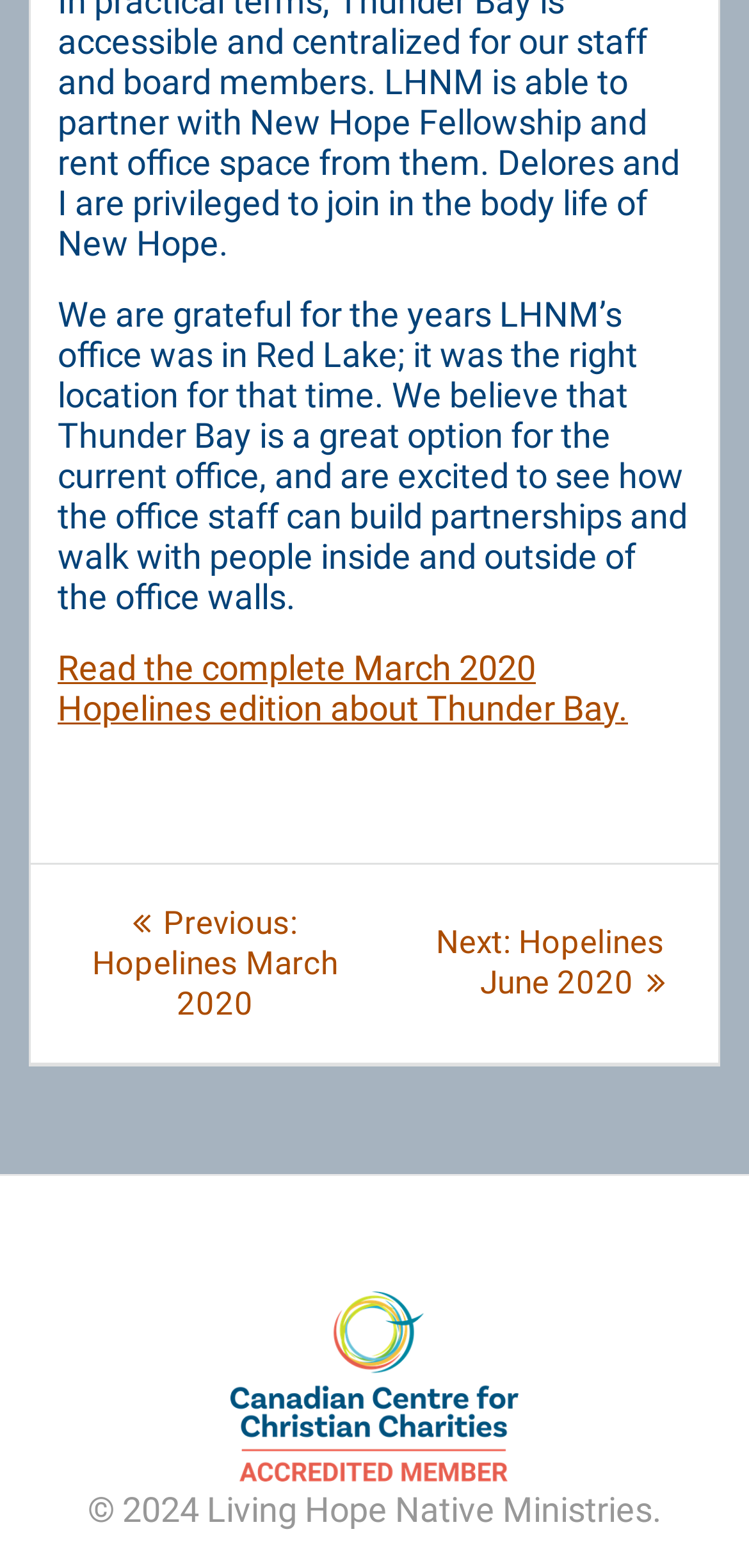Analyze the image and answer the question with as much detail as possible: 
What is the copyright year of the website?

The answer can be found in the StaticText element with the text '© 2024 Living Hope Native Ministries.' which indicates that the copyright year of the website is 2024.